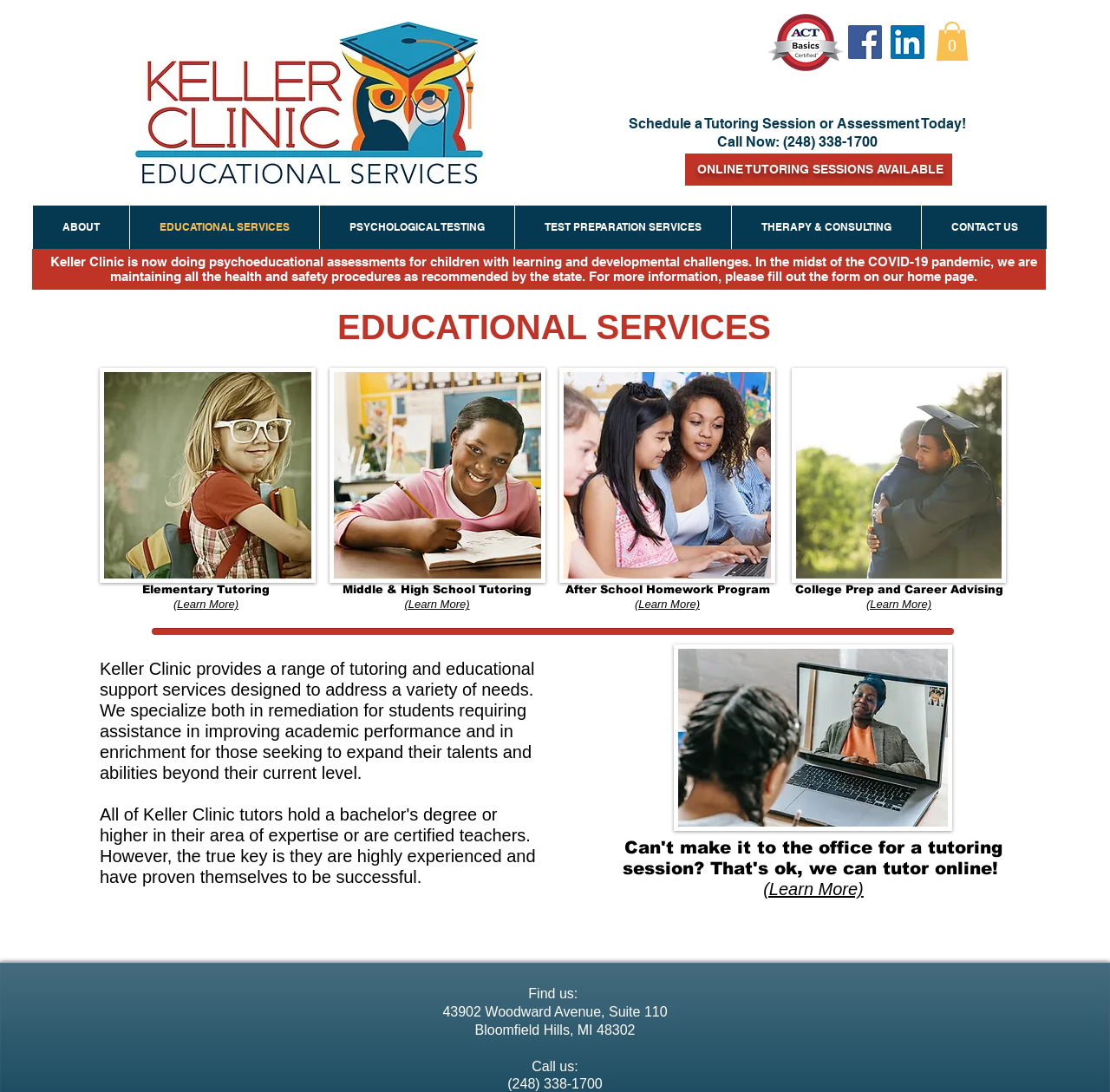Please specify the bounding box coordinates of the clickable section necessary to execute the following command: "Learn more about online tutoring sessions".

[0.628, 0.149, 0.85, 0.162]